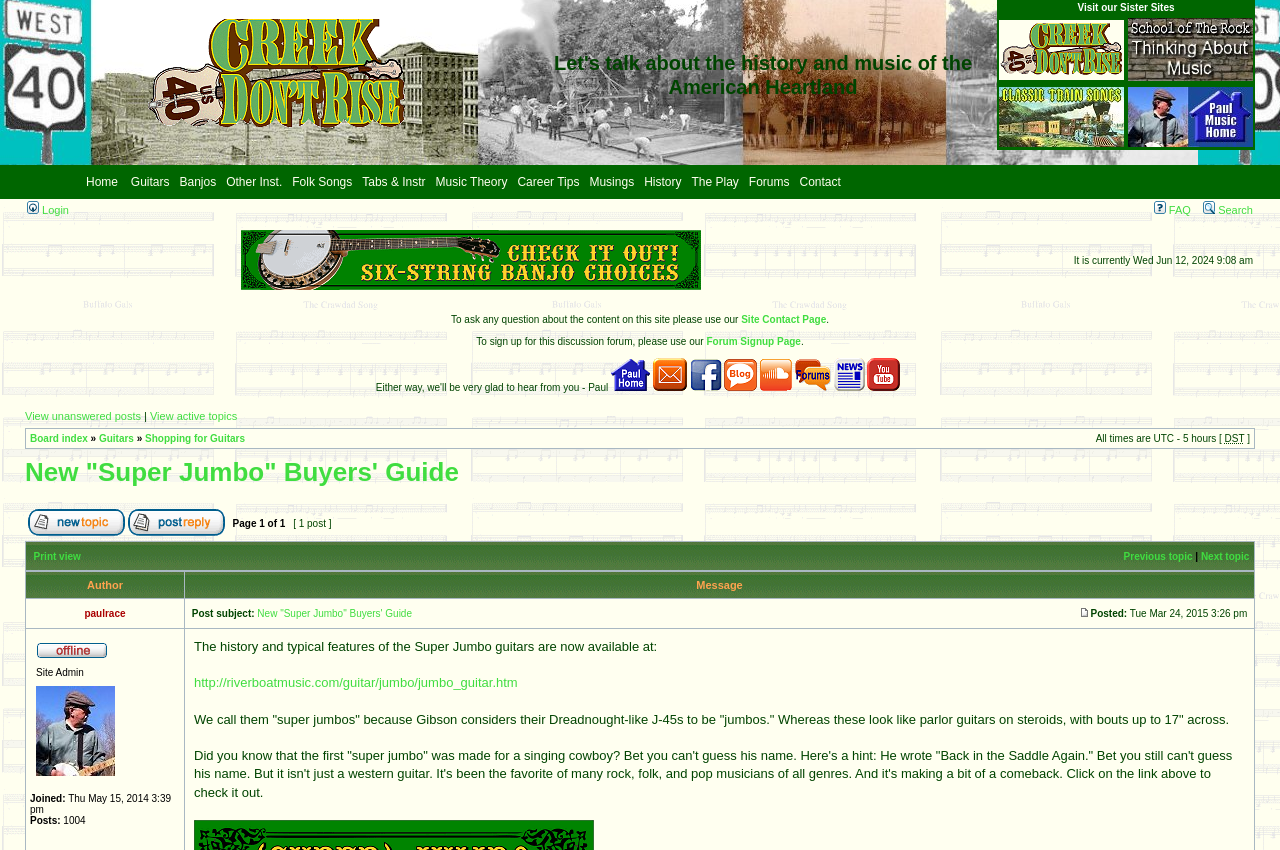Reply to the question below using a single word or brief phrase:
What is the text of the last link in the webpage?

Click to see Paul's Twitter Page